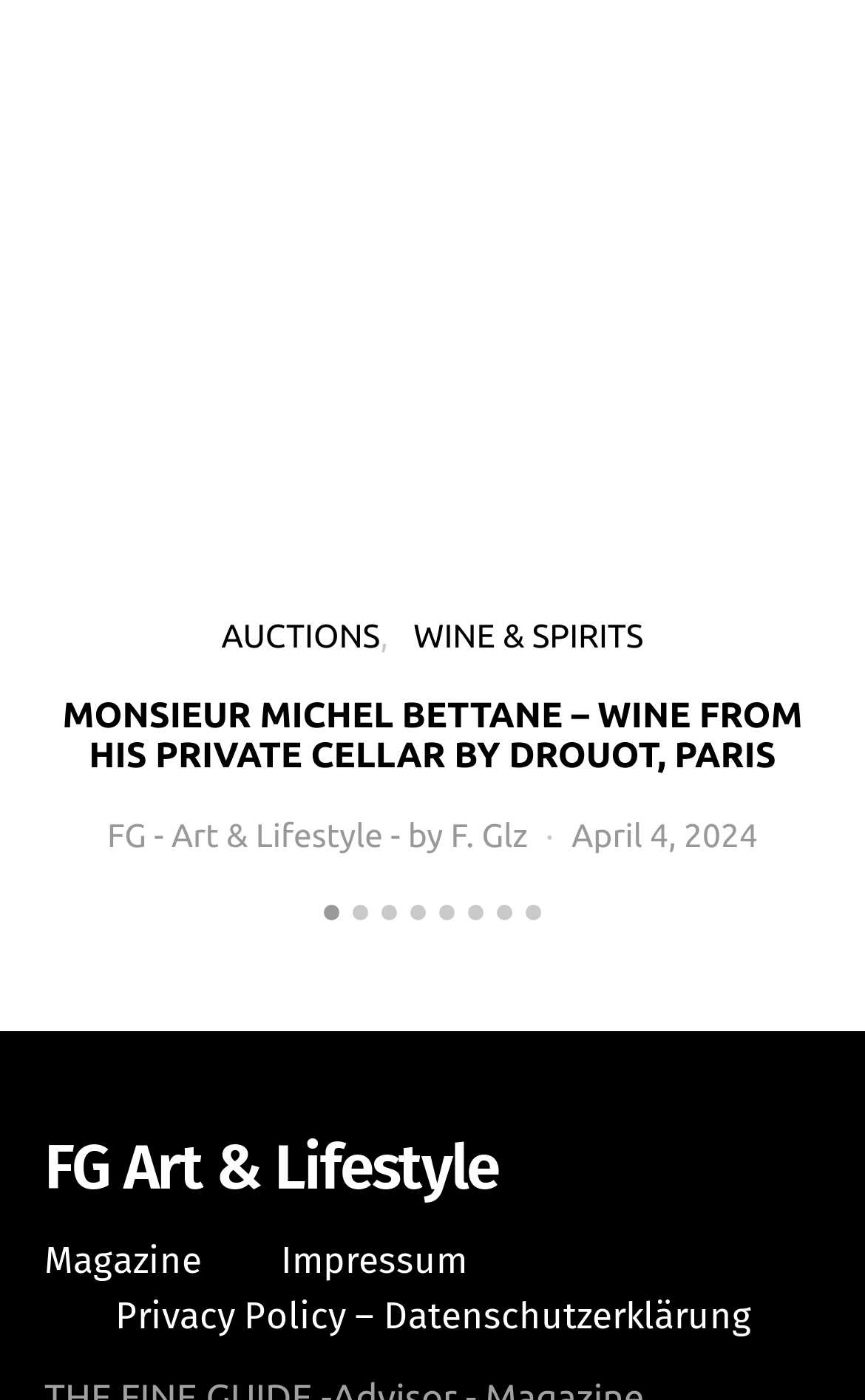Based on the element description: "জাতীয়", identify the bounding box coordinates for this UI element. The coordinates must be four float numbers between 0 and 1, listed as [left, top, right, bottom].

None